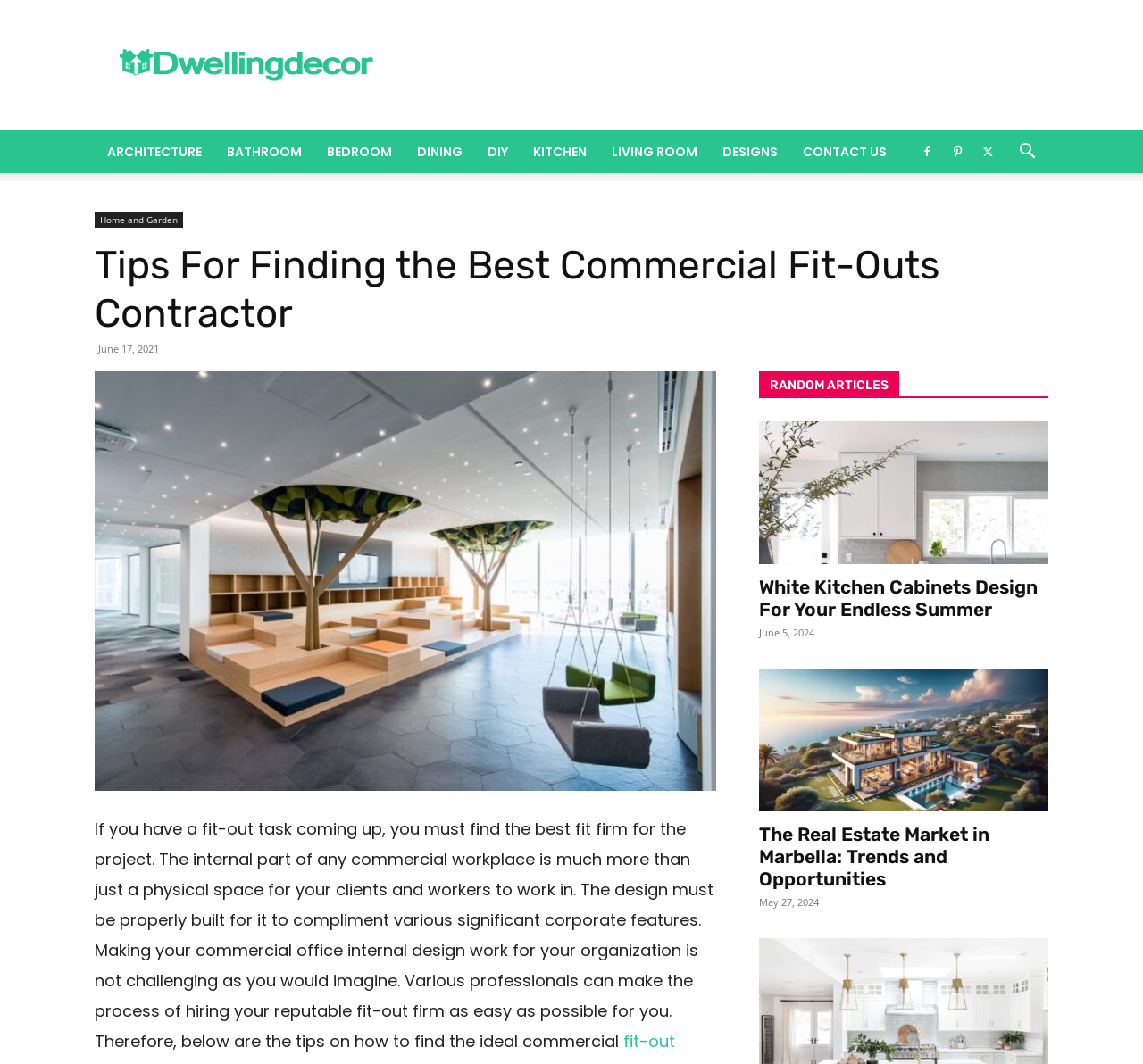Please give the bounding box coordinates of the area that should be clicked to fulfill the following instruction: "Explore related posts". The coordinates should be in the format of four float numbers from 0 to 1, i.e., [left, top, right, bottom].

None